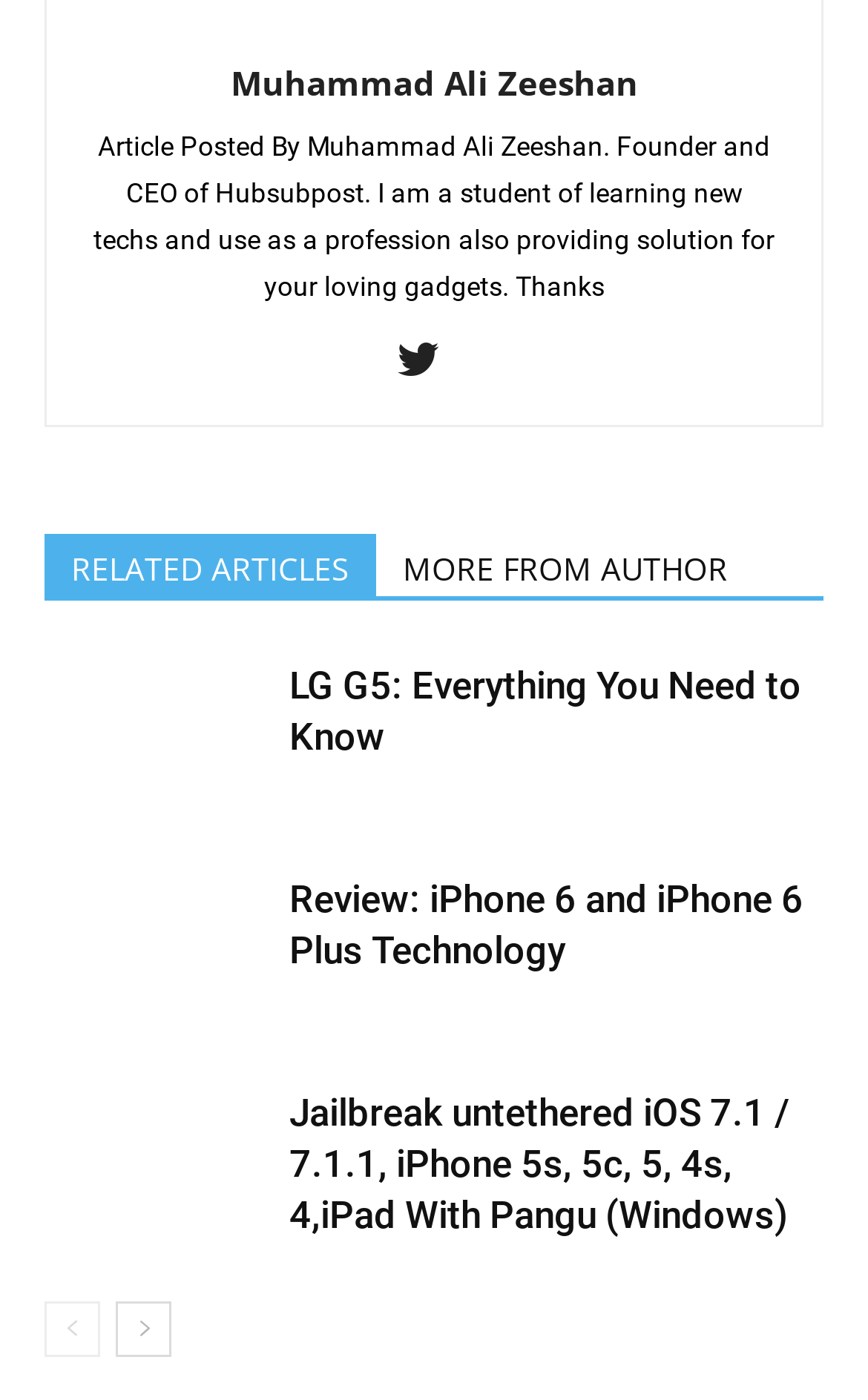Please identify the bounding box coordinates of the element's region that should be clicked to execute the following instruction: "Click on Baby Clothing". The bounding box coordinates must be four float numbers between 0 and 1, i.e., [left, top, right, bottom].

None